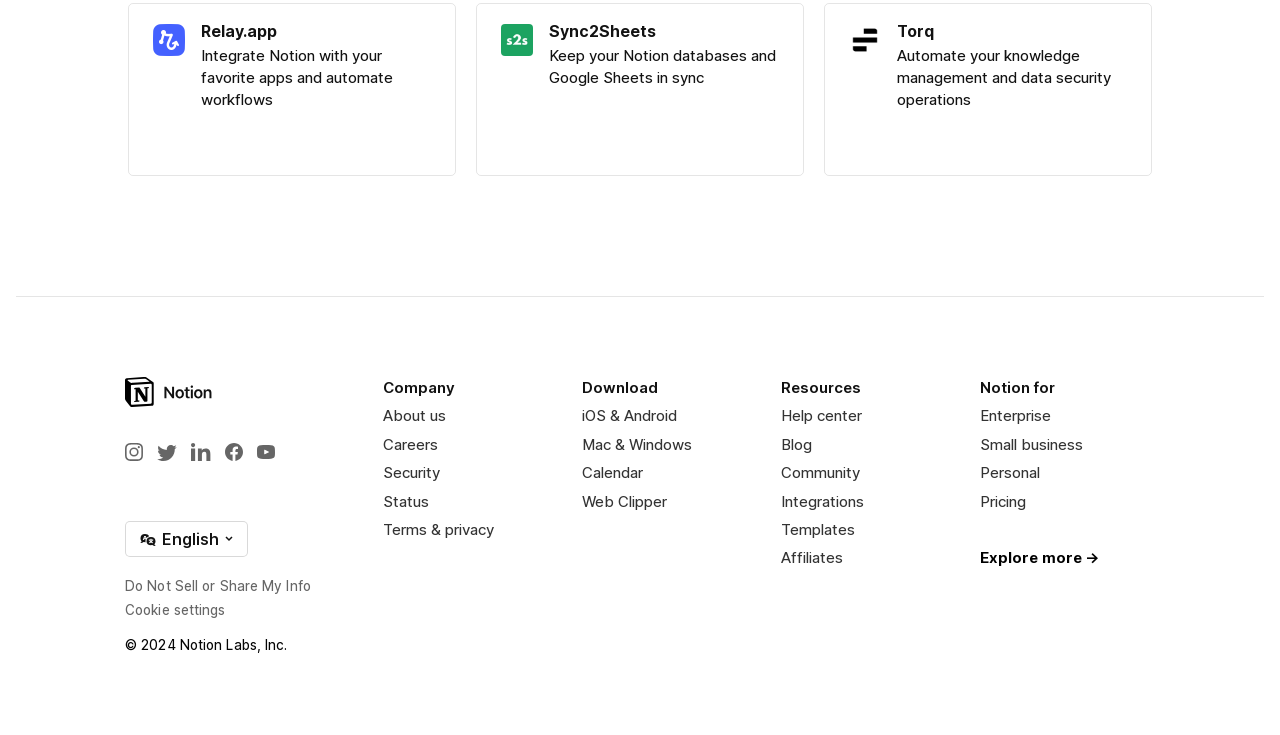Provide a brief response to the question using a single word or phrase: 
What is the purpose of the 'Integrate' section?

To integrate Notion with other apps